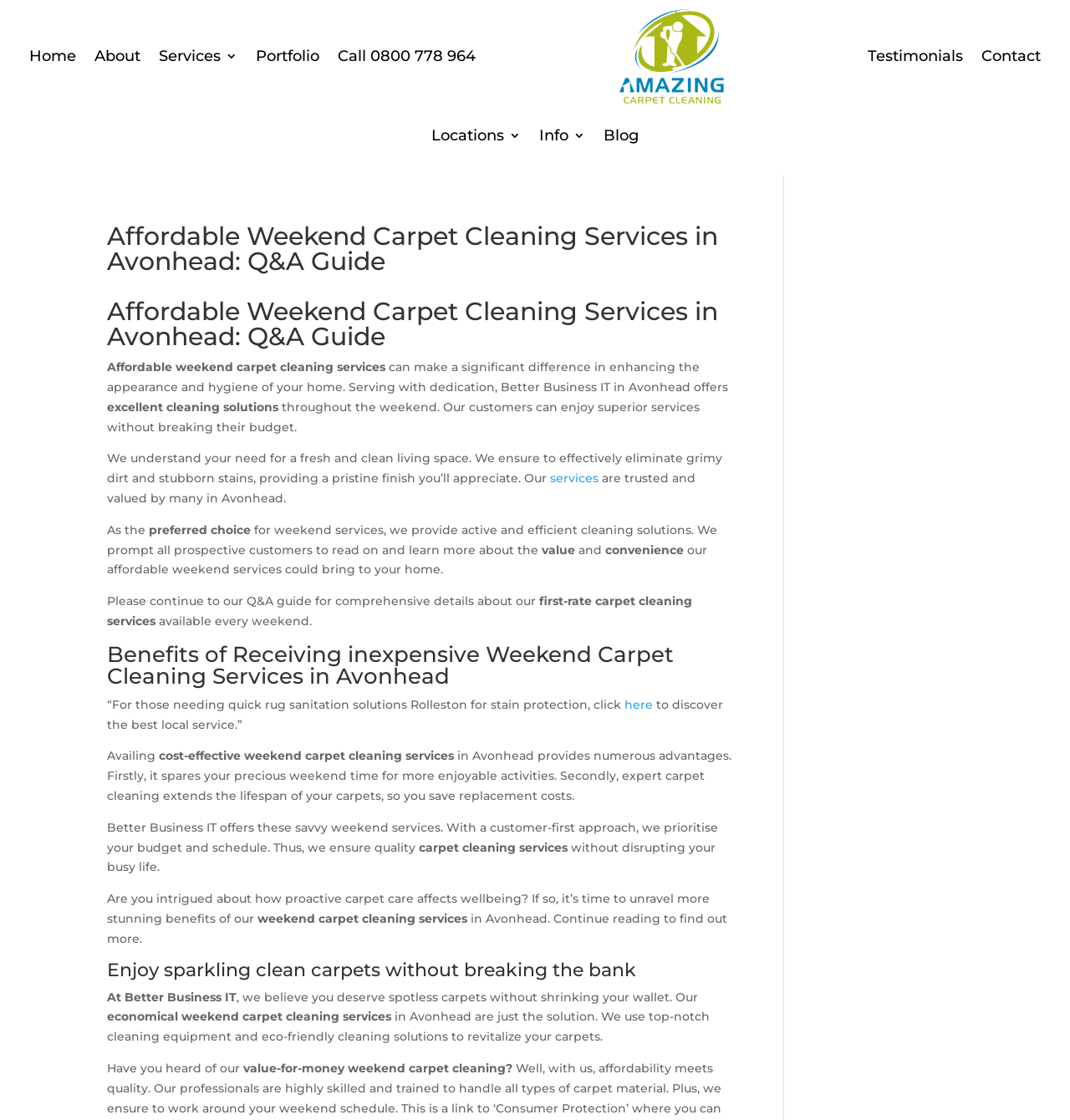Using the description "Contact", predict the bounding box of the relevant HTML element.

[0.917, 0.008, 0.973, 0.092]